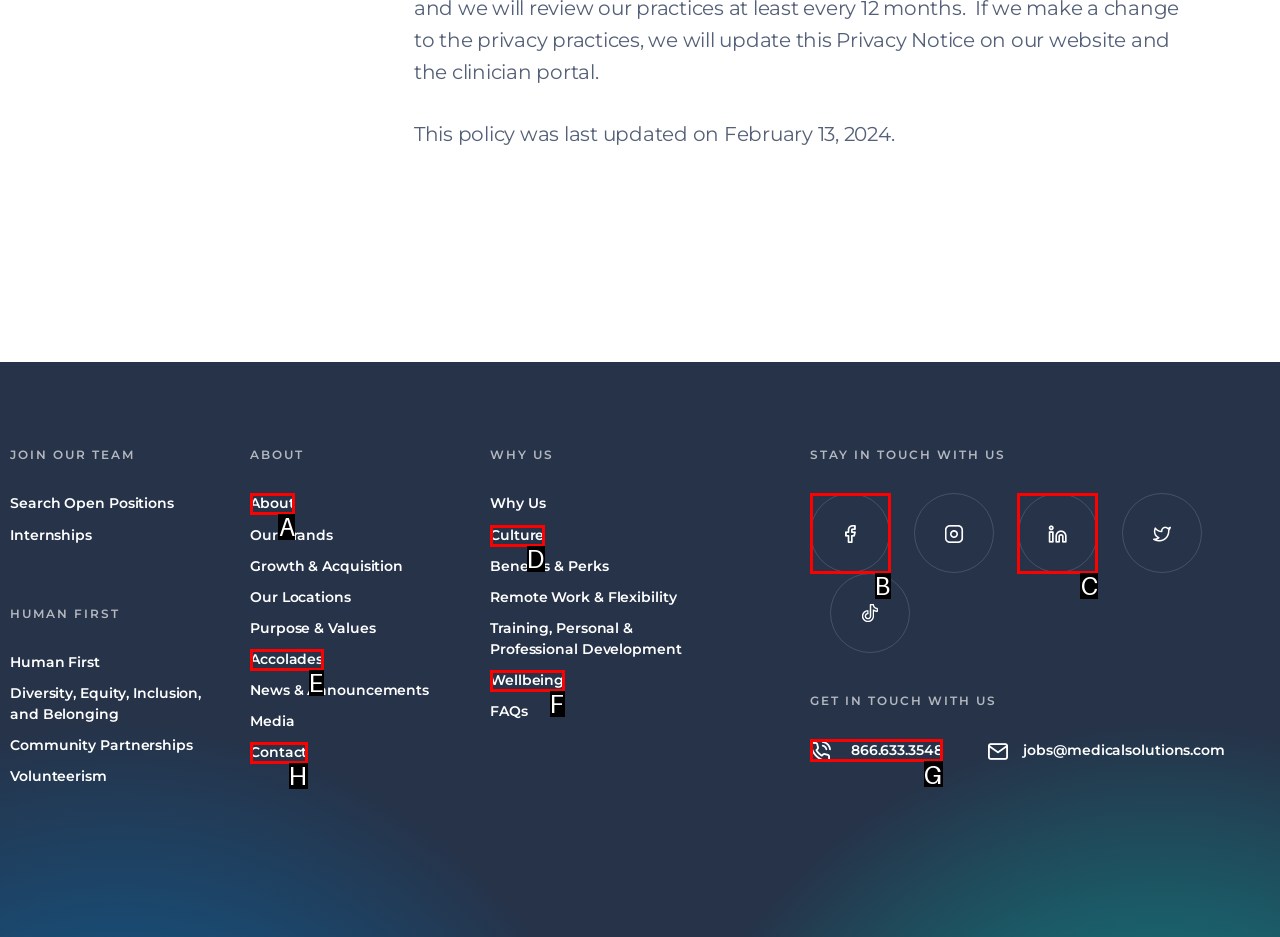Select the appropriate HTML element to click for the following task: Get in touch with Medical Solutions
Answer with the letter of the selected option from the given choices directly.

G